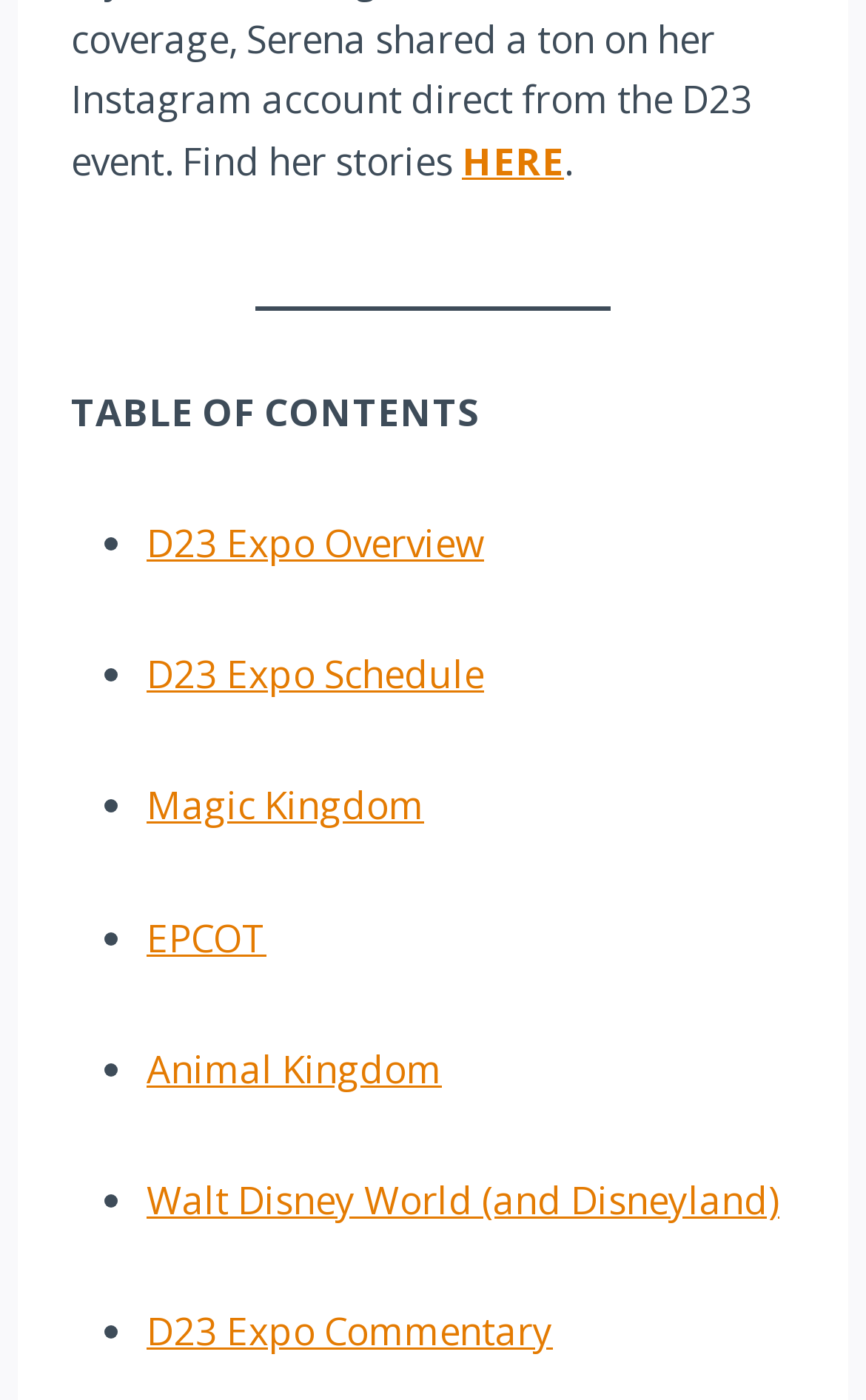Determine the bounding box coordinates for the area you should click to complete the following instruction: "subscribe to newsletter".

None